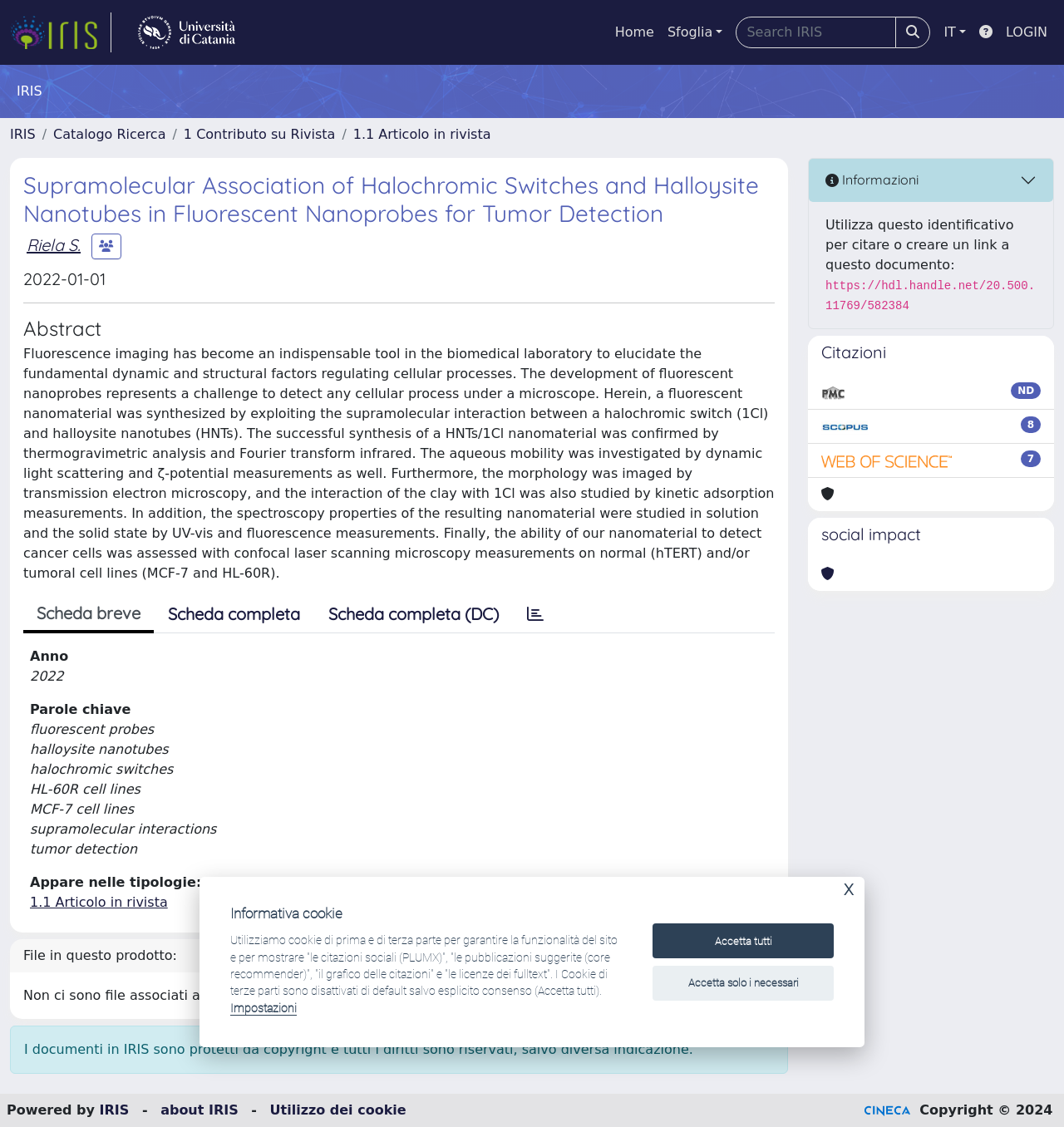Please identify the bounding box coordinates of the element that needs to be clicked to perform the following instruction: "go to homepage".

[0.009, 0.011, 0.104, 0.046]